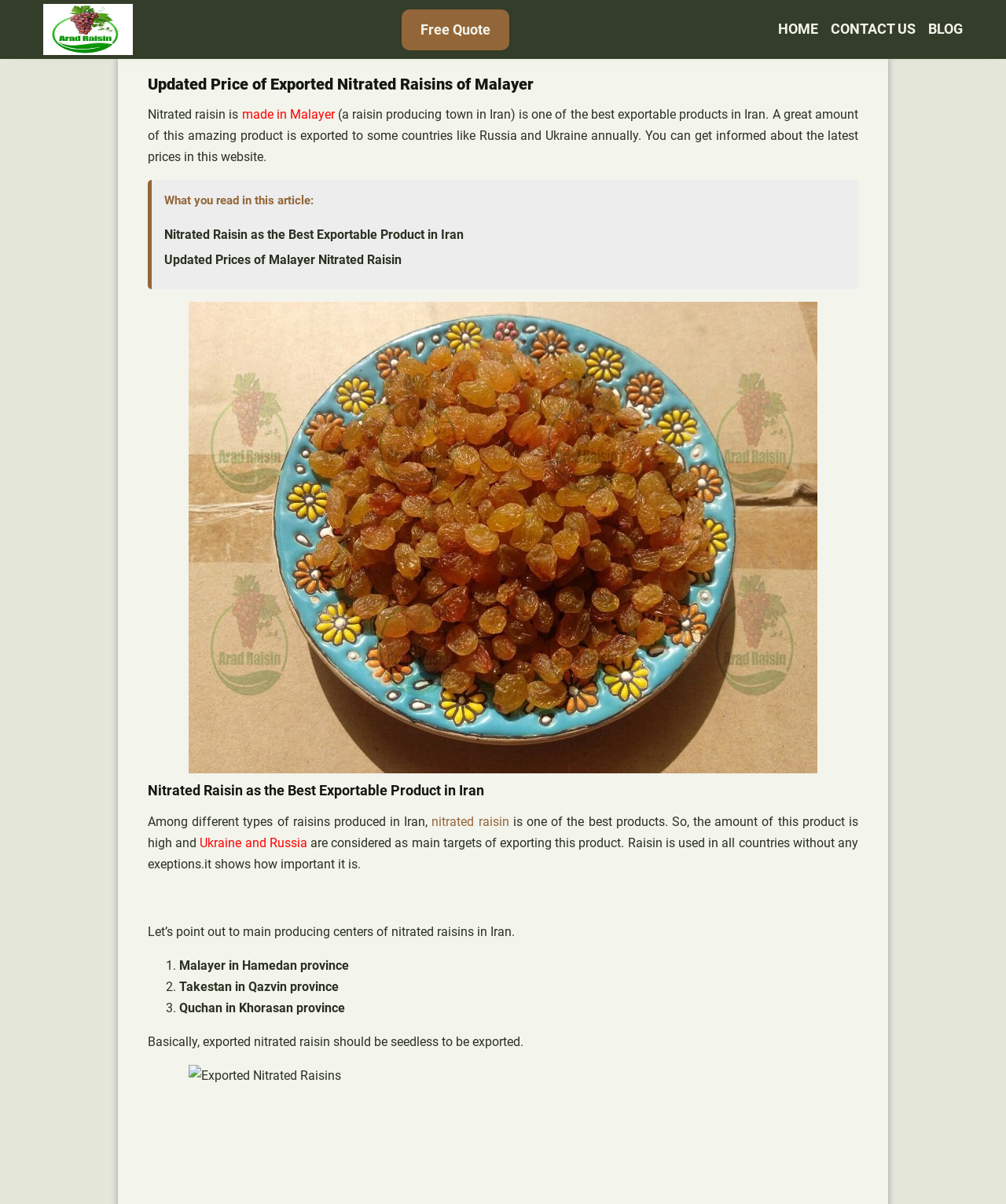Locate the bounding box coordinates for the element described below: "Home". The coordinates must be four float values between 0 and 1, formatted as [left, top, right, bottom].

[0.773, 0.015, 0.813, 0.034]